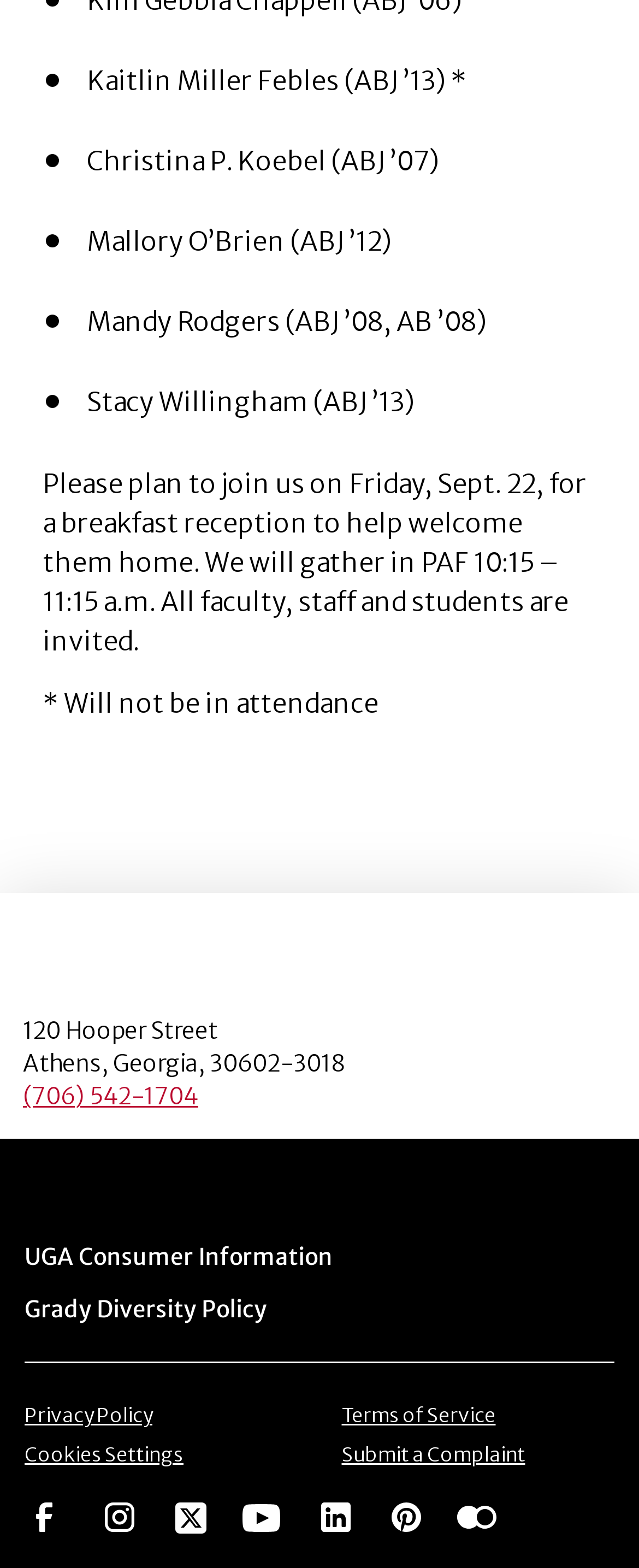Find the bounding box coordinates for the area you need to click to carry out the instruction: "Explore Queensland wedding and bride". The coordinates should be four float numbers between 0 and 1, indicated as [left, top, right, bottom].

None